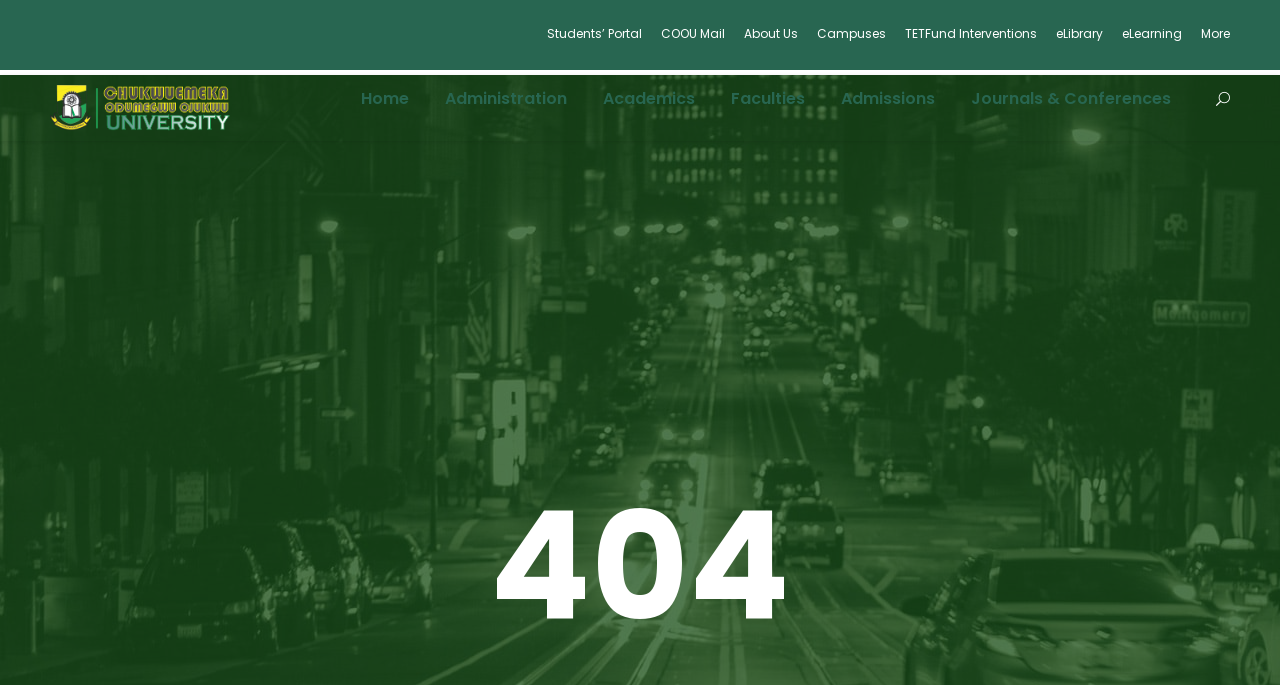Give a one-word or one-phrase response to the question: 
What is the name of the university?

Chukwuemeka Odumegwu Ojukwu University